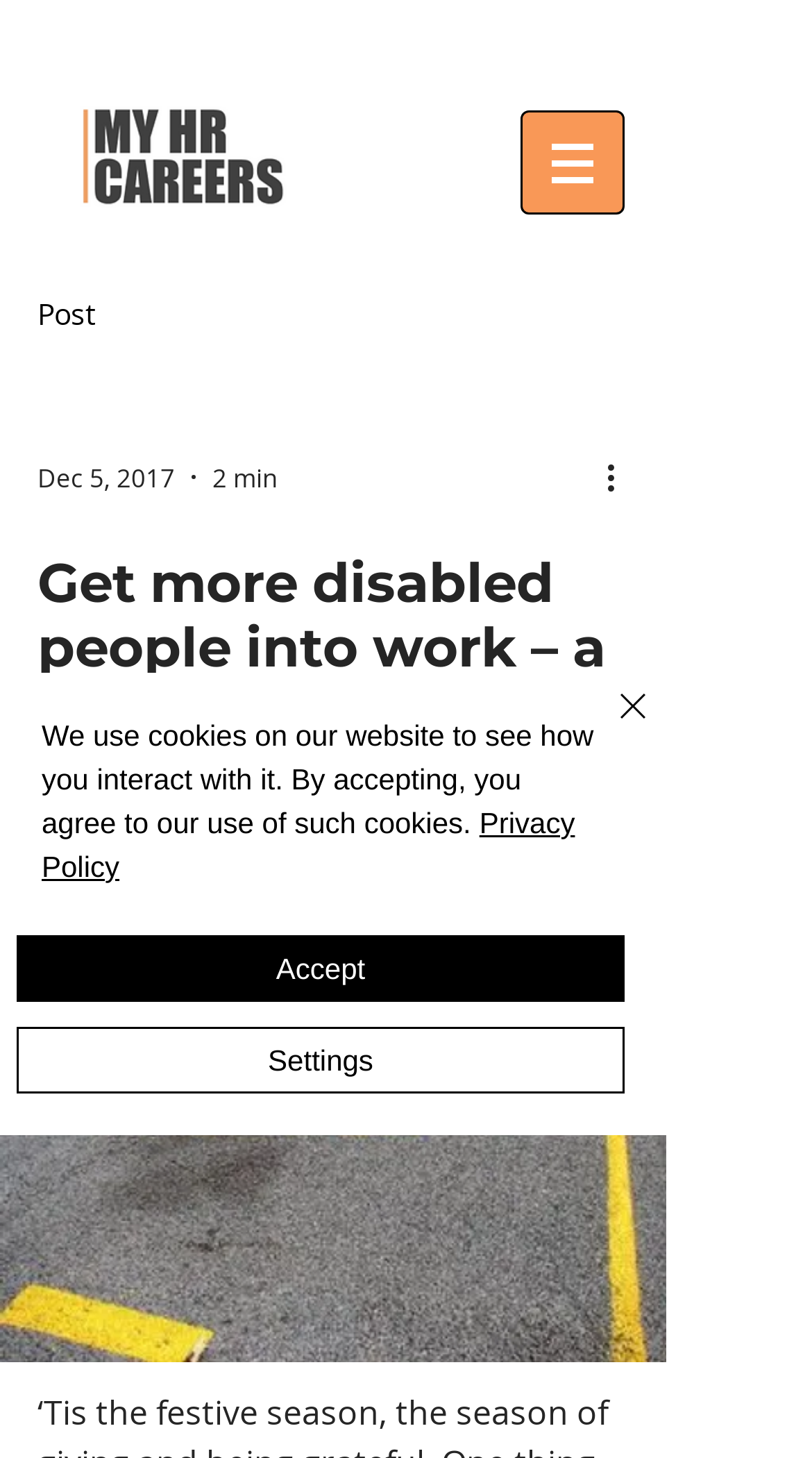Extract the bounding box coordinates for the HTML element that matches this description: "Settings". The coordinates should be four float numbers between 0 and 1, i.e., [left, top, right, bottom].

[0.021, 0.704, 0.769, 0.75]